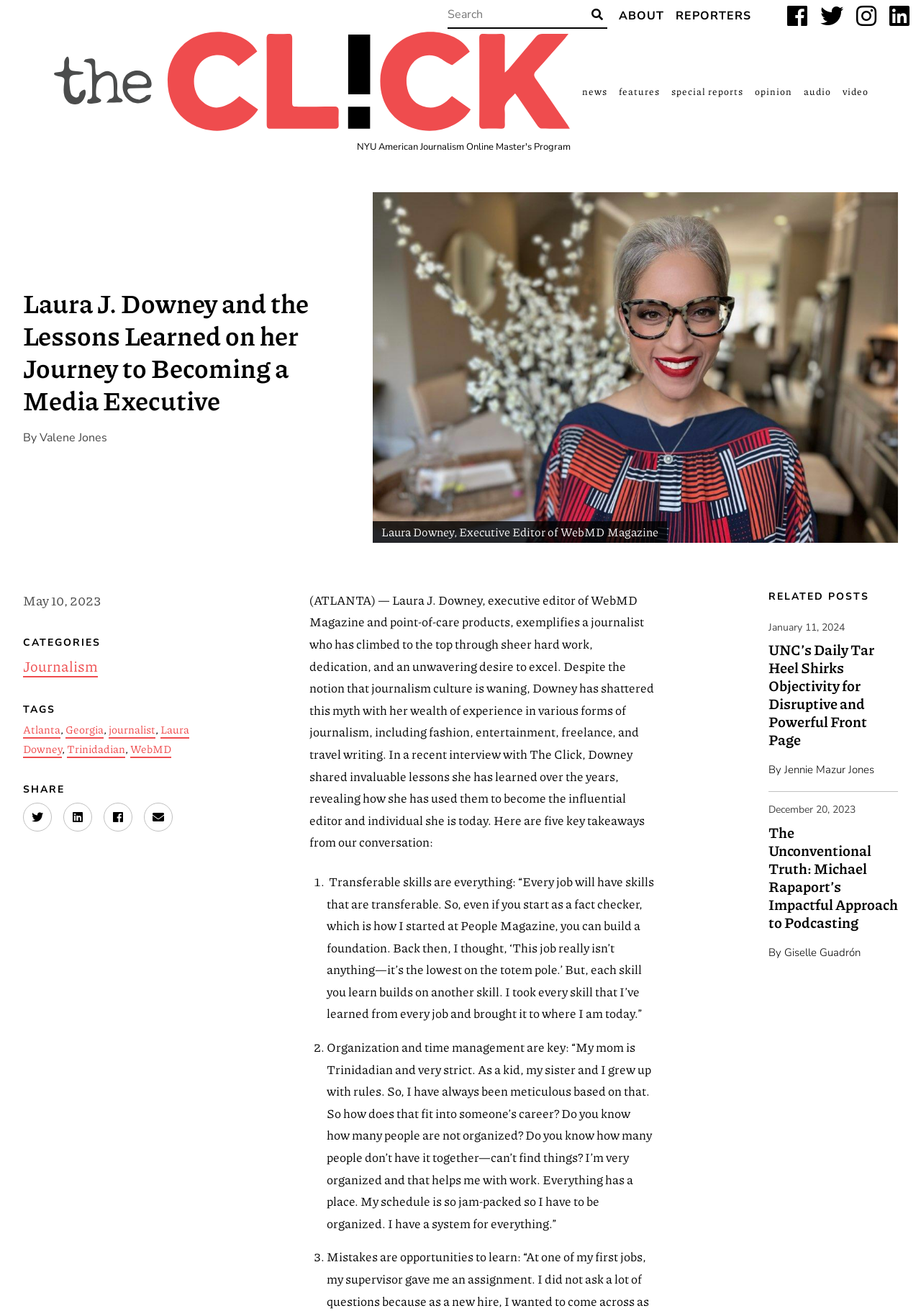Please locate the bounding box coordinates of the element that needs to be clicked to achieve the following instruction: "Go to the 'BUSINESS' page". The coordinates should be four float numbers between 0 and 1, i.e., [left, top, right, bottom].

None